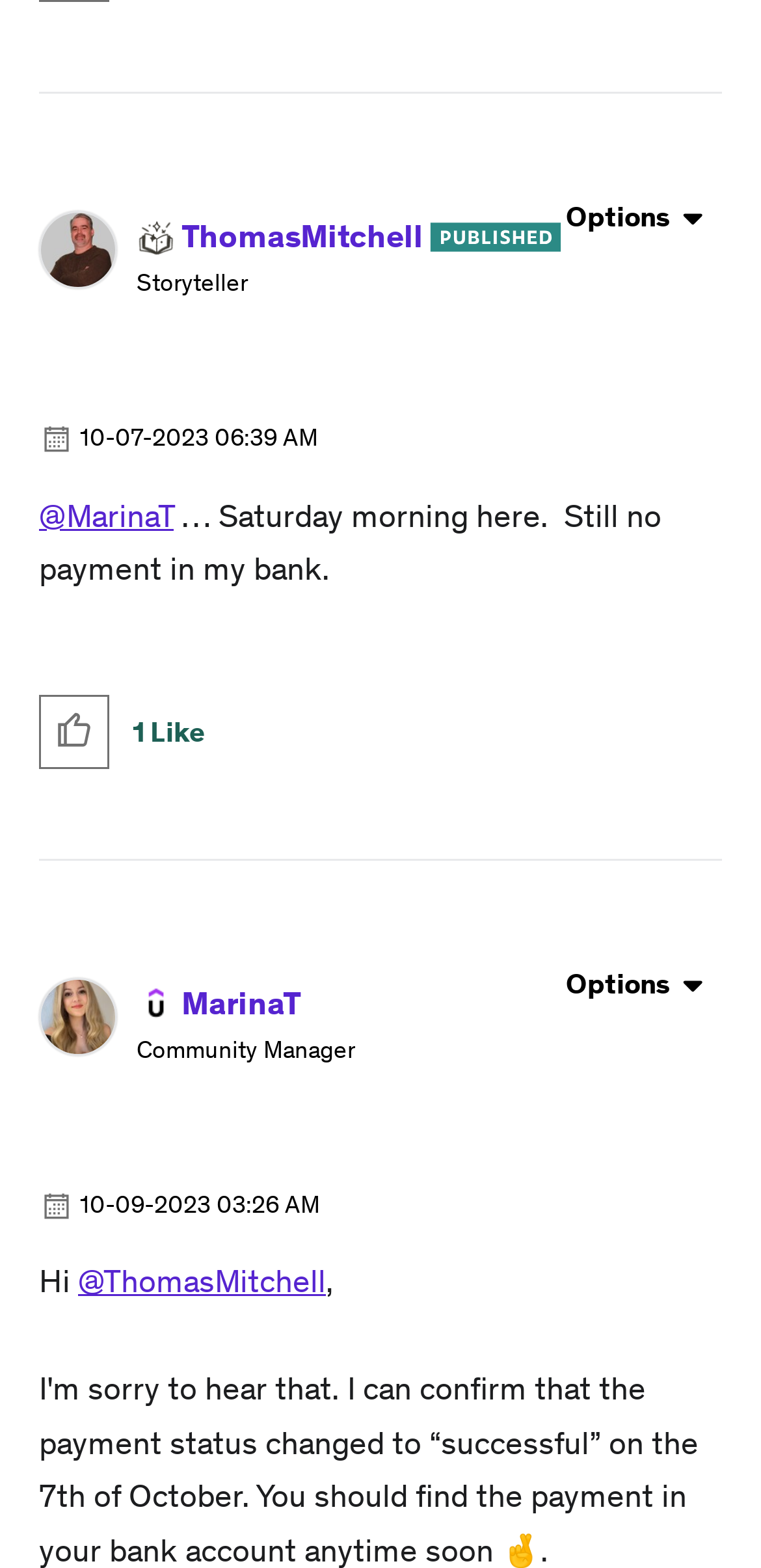What is the second announcement?
Can you provide an in-depth and detailed response to the question?

The second link on the webpage is '📣 Introducing Udemy’s AI Principles!', which suggests that the second announcement is about introducing Udemy’s AI Principles.